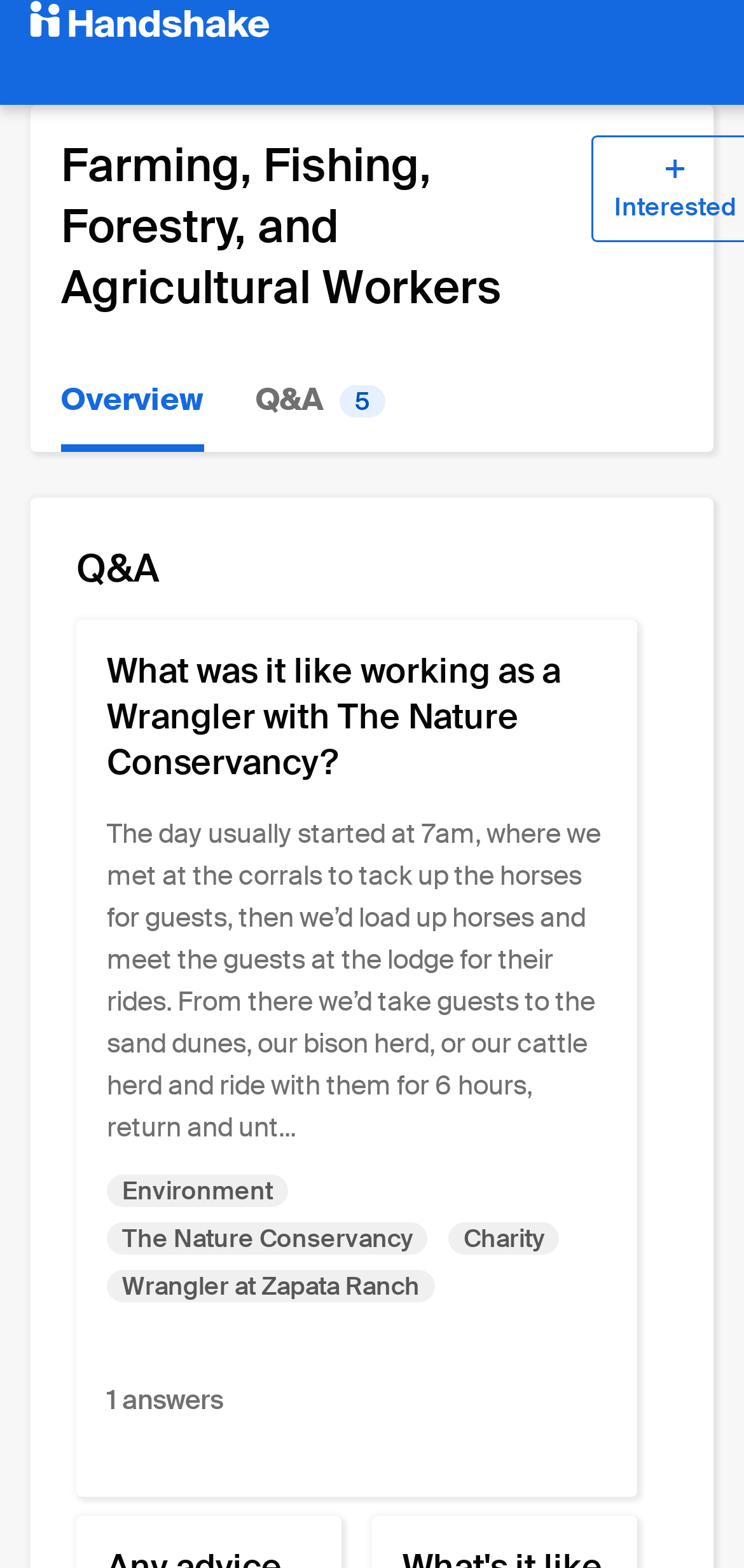Refer to the image and provide an in-depth answer to the question: 
What organization did the Wrangler work for?

I found the answer by examining the heading element with the text 'What was it like working as a Wrangler with The Nature Conservancy?', which mentions the organization 'The Nature Conservancy'.